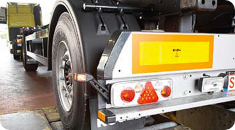Examine the image and give a thorough answer to the following question:
What is the significance of the yellow panel?

The distinct yellow panel on the trailer adds an extra layer of visibility, making it easily recognizable to other drivers, which is crucial for safety in commercial transportation.